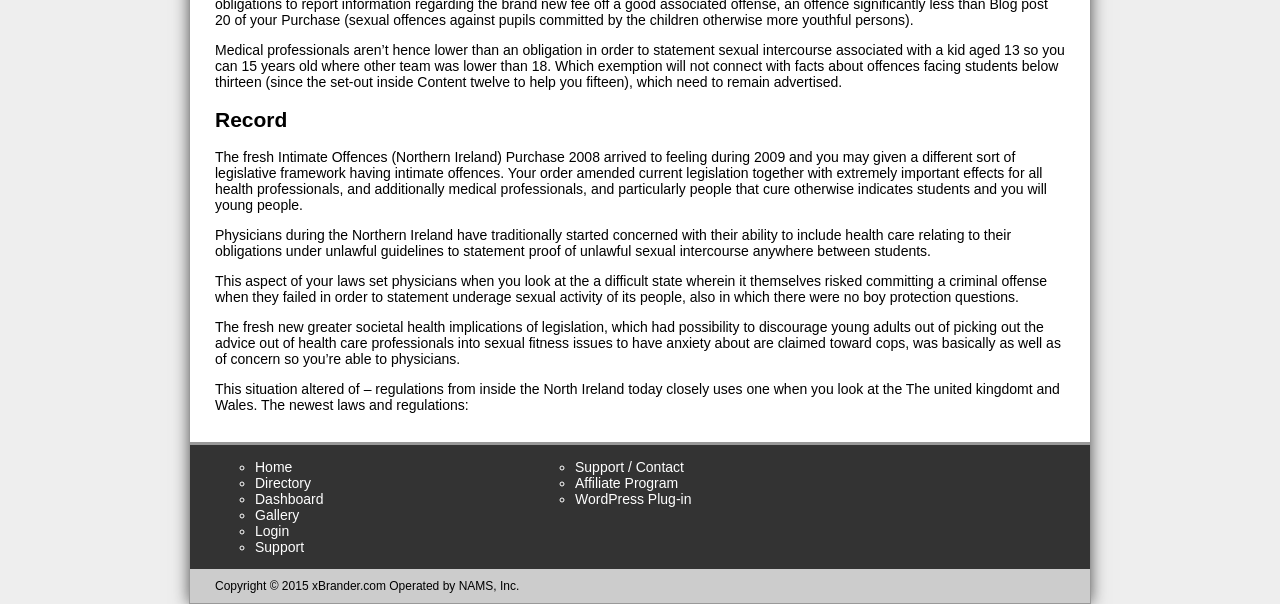Kindly provide the bounding box coordinates of the section you need to click on to fulfill the given instruction: "Click on Directory".

[0.199, 0.787, 0.243, 0.813]